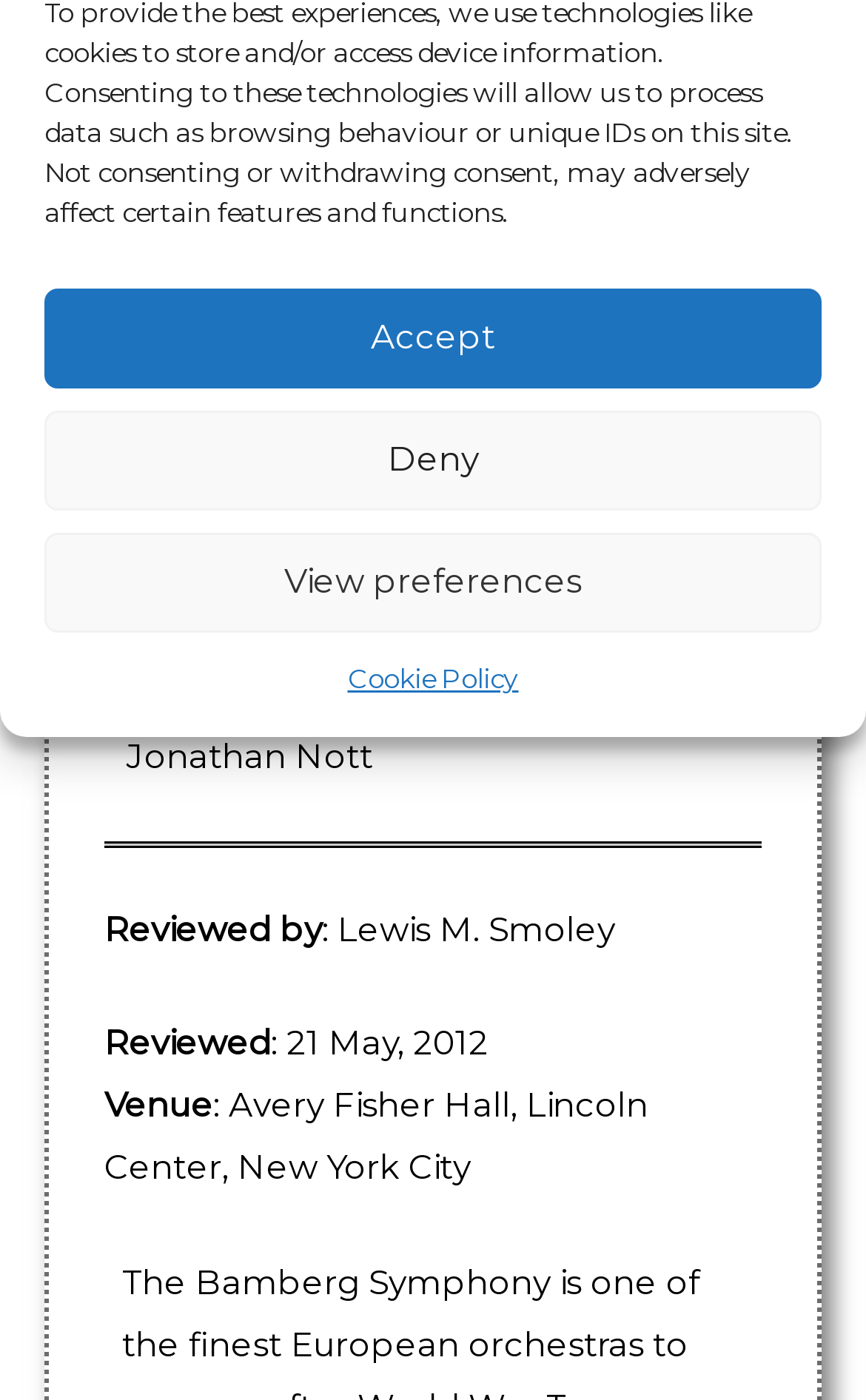Using the webpage screenshot, find the UI element described by Accept. Provide the bounding box coordinates in the format (top-left x, top-left y, bottom-right x, bottom-right y), ensuring all values are floating point numbers between 0 and 1.

[0.051, 0.206, 0.949, 0.277]